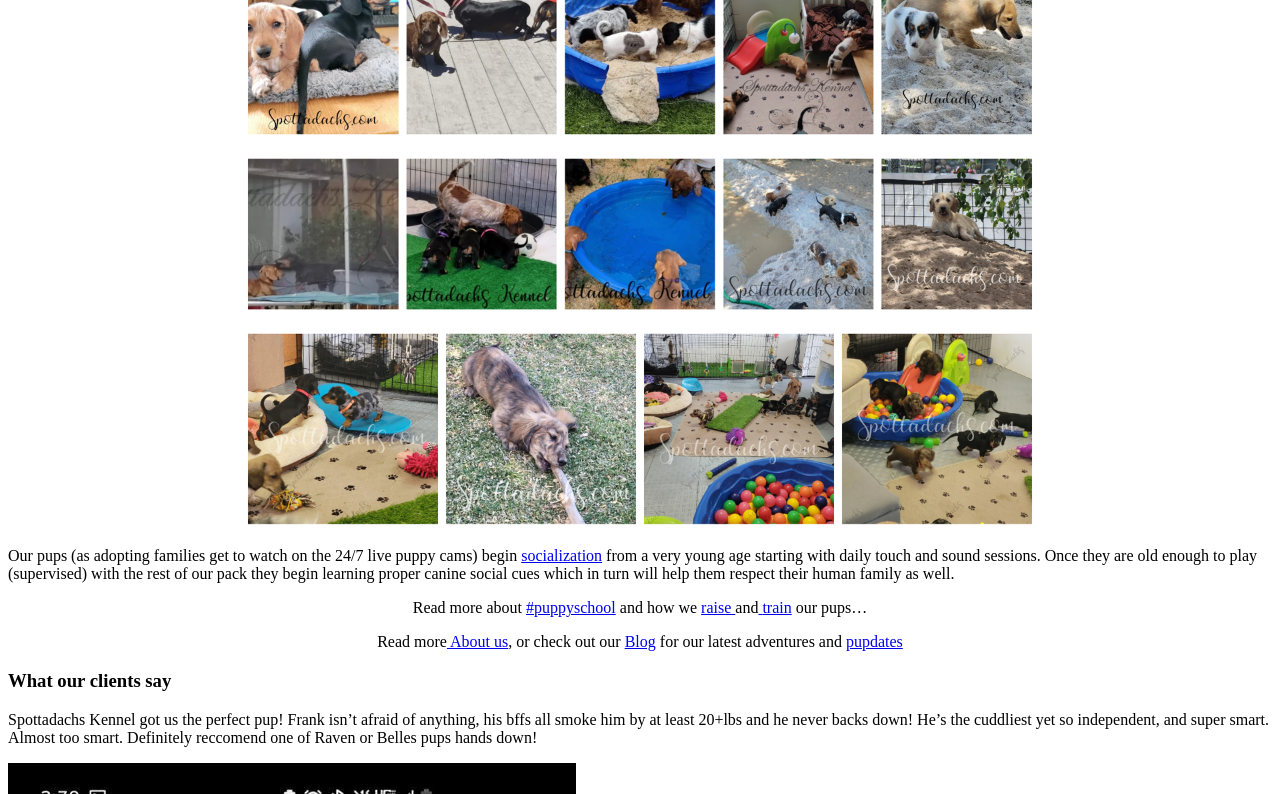Using the information shown in the image, answer the question with as much detail as possible: What is the name of the link that talks about puppy socialization?

The link that talks about puppy socialization is labeled as 'socialization'.